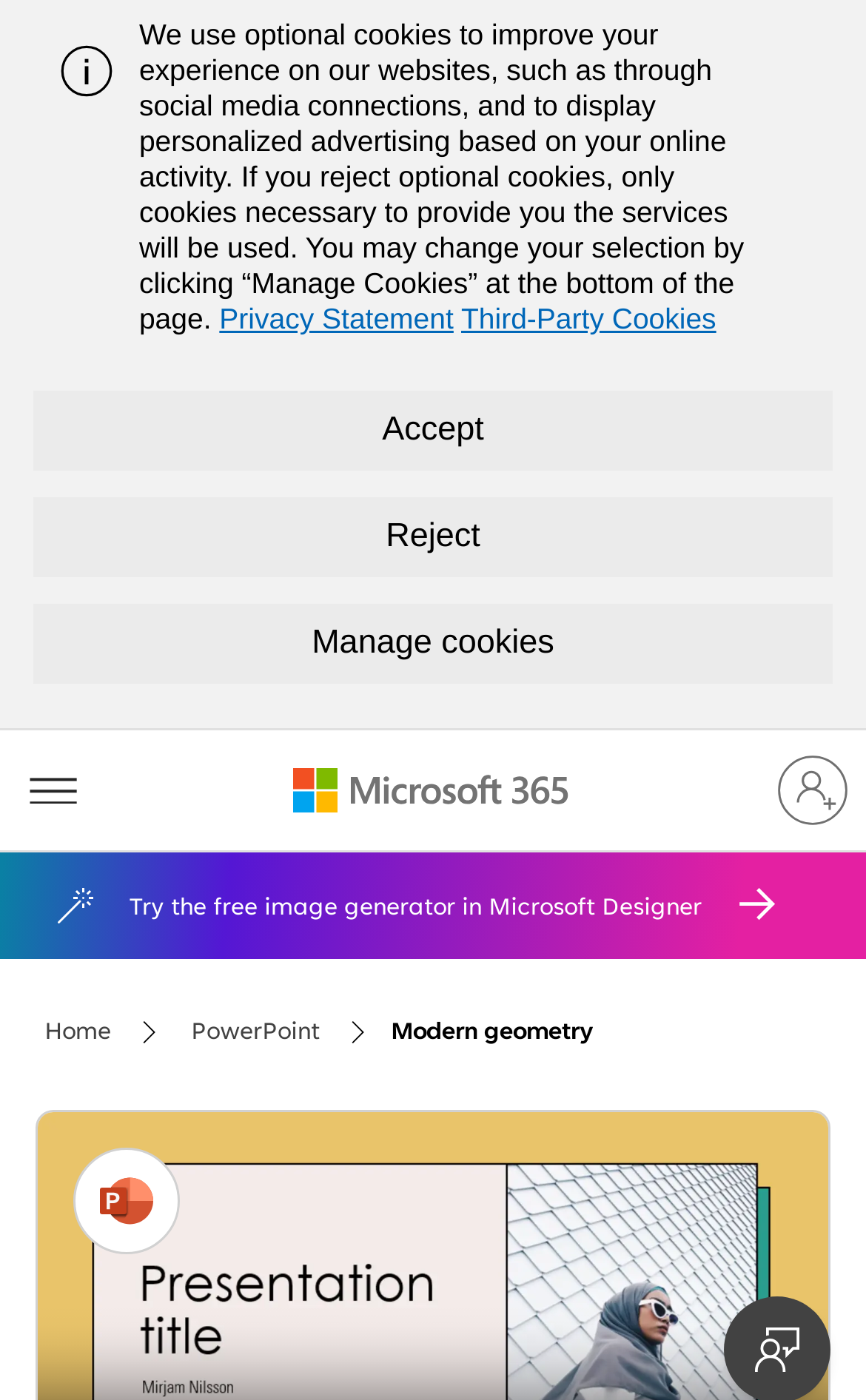Give a one-word or short phrase answer to the question: 
What is the logo of the company?

Microsoft 365 logo